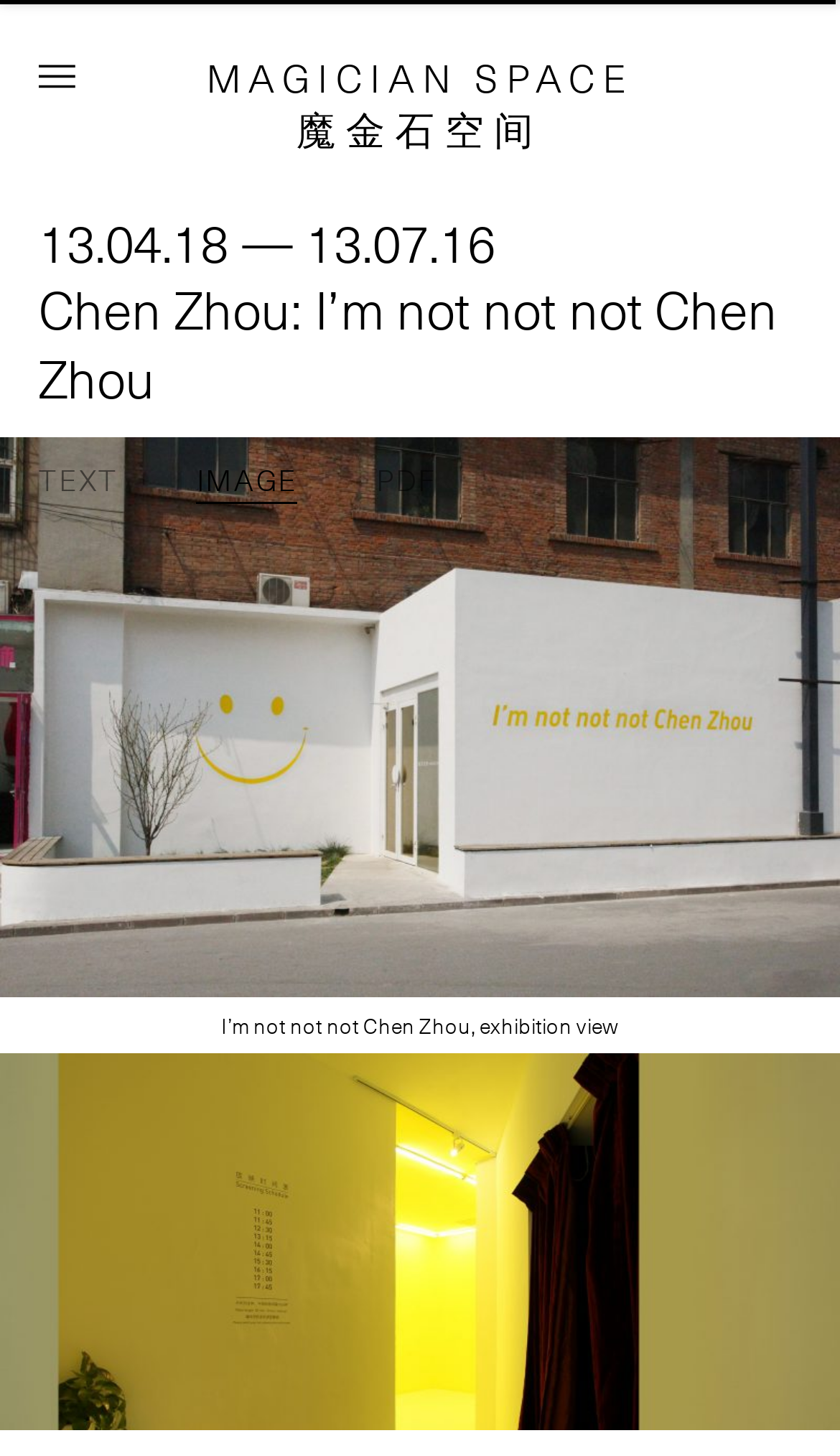For the given element description 魔金石空间, determine the bounding box coordinates of the UI element. The coordinates should follow the format (top-left x, top-left y, bottom-right x, bottom-right y) and be within the range of 0 to 1.

[0.353, 0.068, 0.647, 0.108]